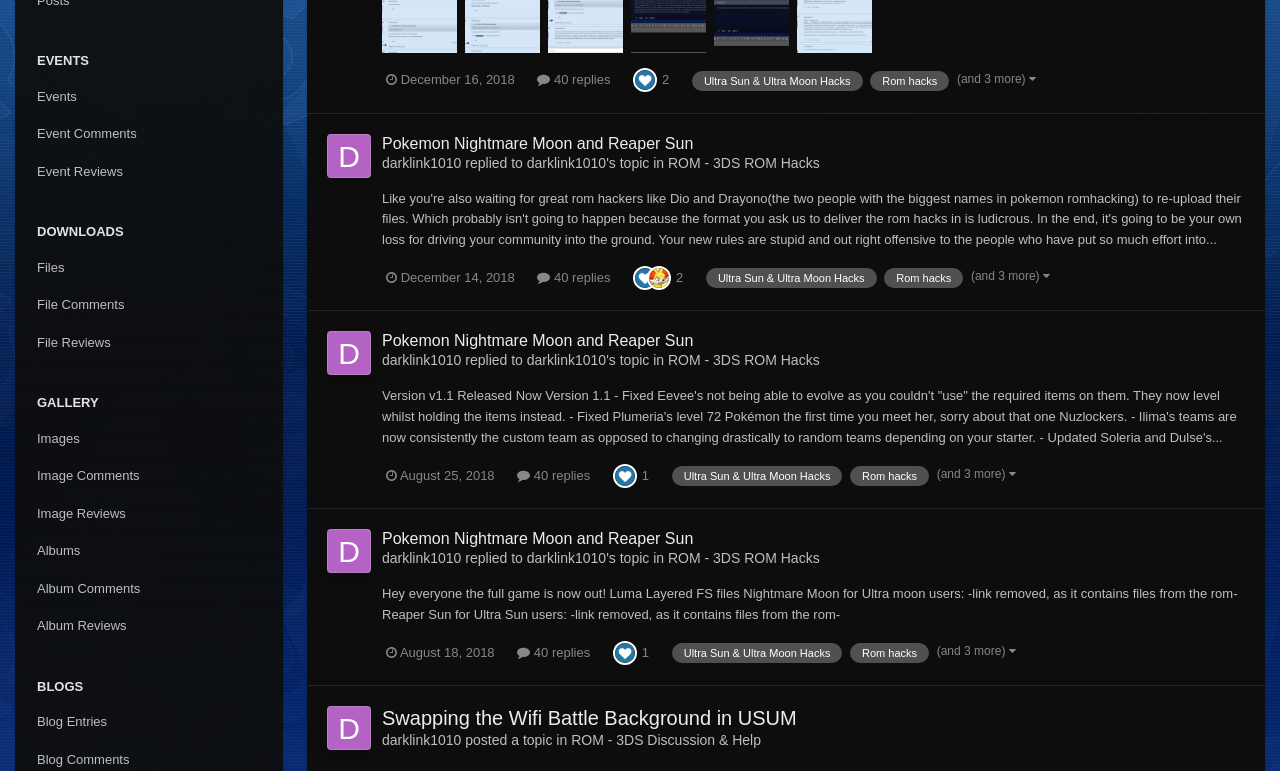What is the topic of the blog entries?
Please look at the screenshot and answer in one word or a short phrase.

Pokemon ROM Hacks